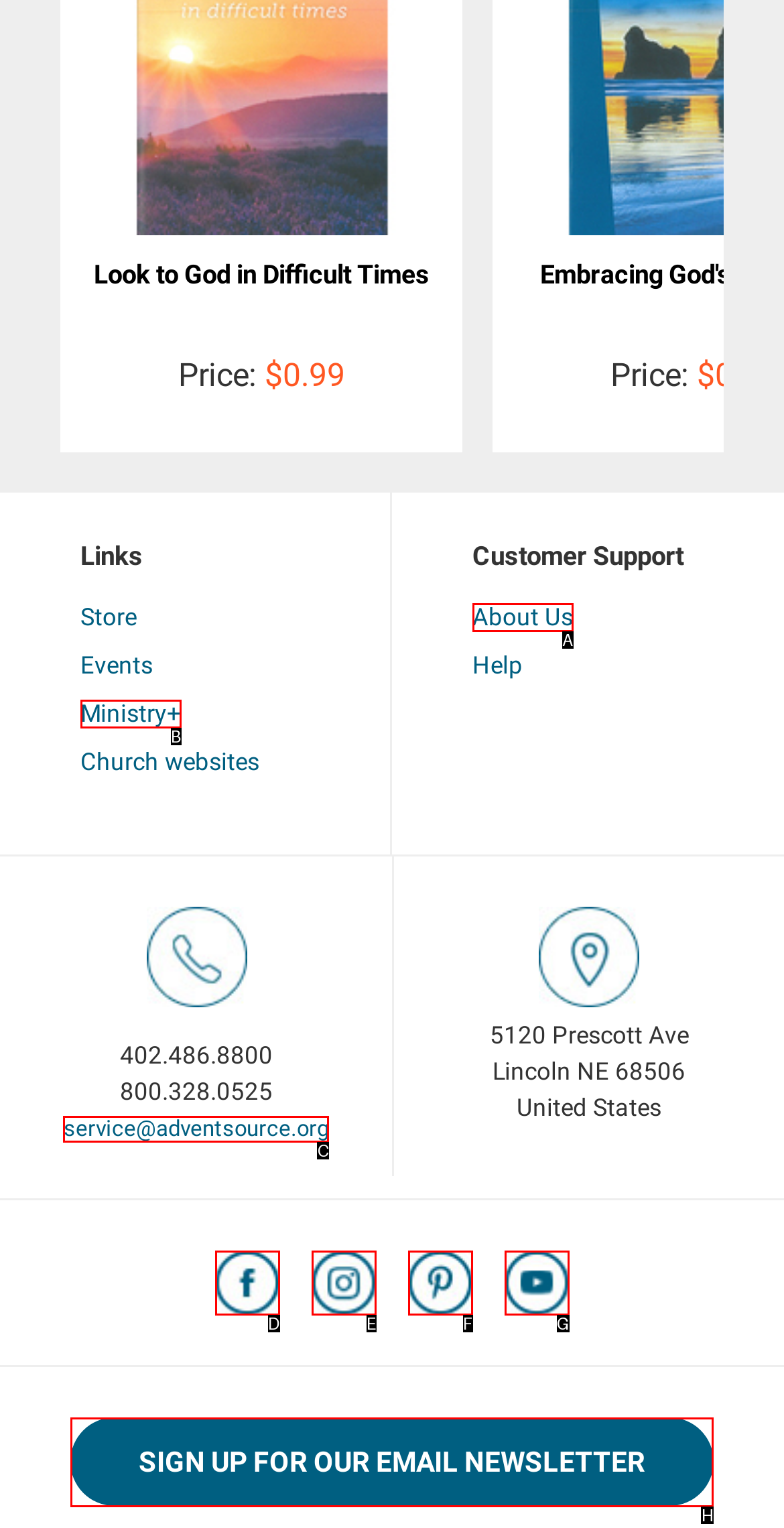Point out which UI element to click to complete this task: Sign up for the email newsletter
Answer with the letter corresponding to the right option from the available choices.

H